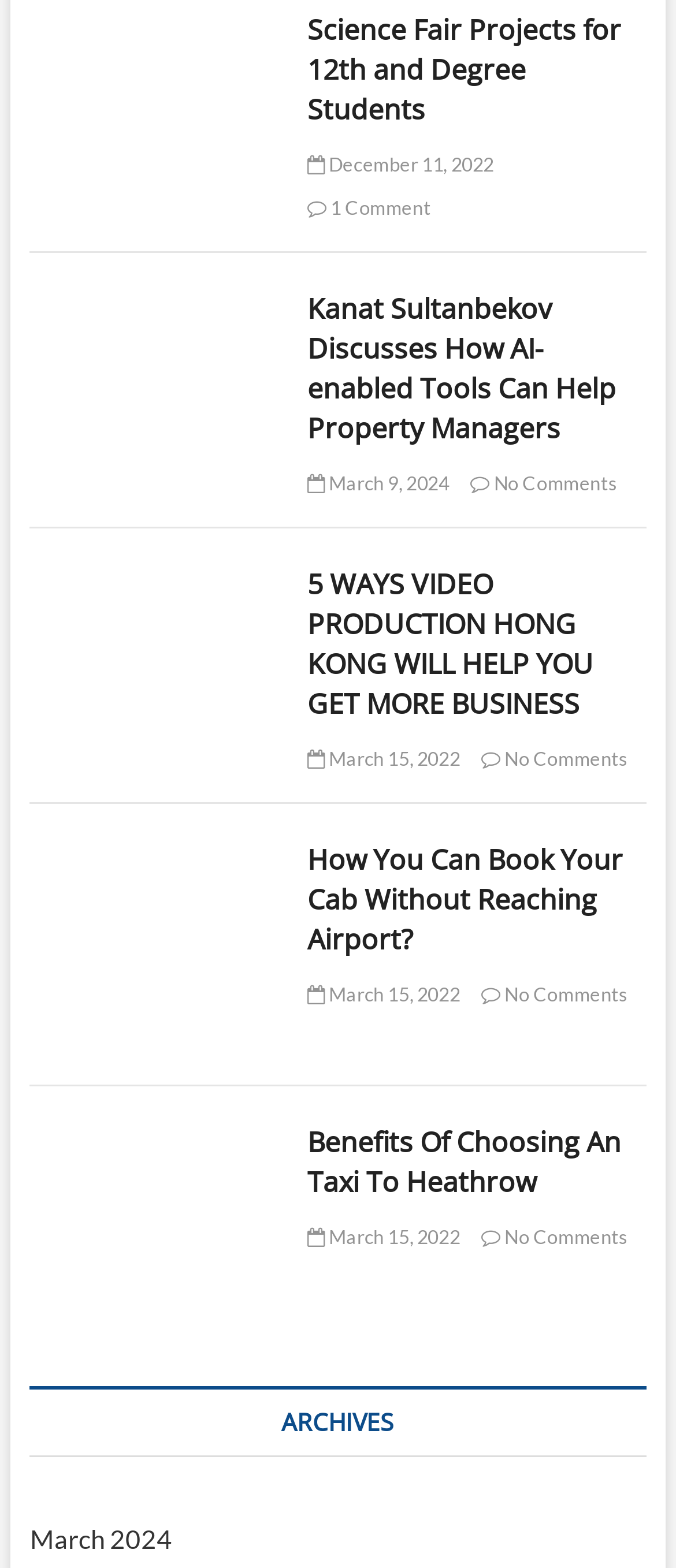What is the date of the latest article?
Examine the webpage screenshot and provide an in-depth answer to the question.

I looked for the date associated with each article and found that the latest date is 'December 11, 2022', which is associated with the article 'Science Fair Projects for 12th and Degree Students'.